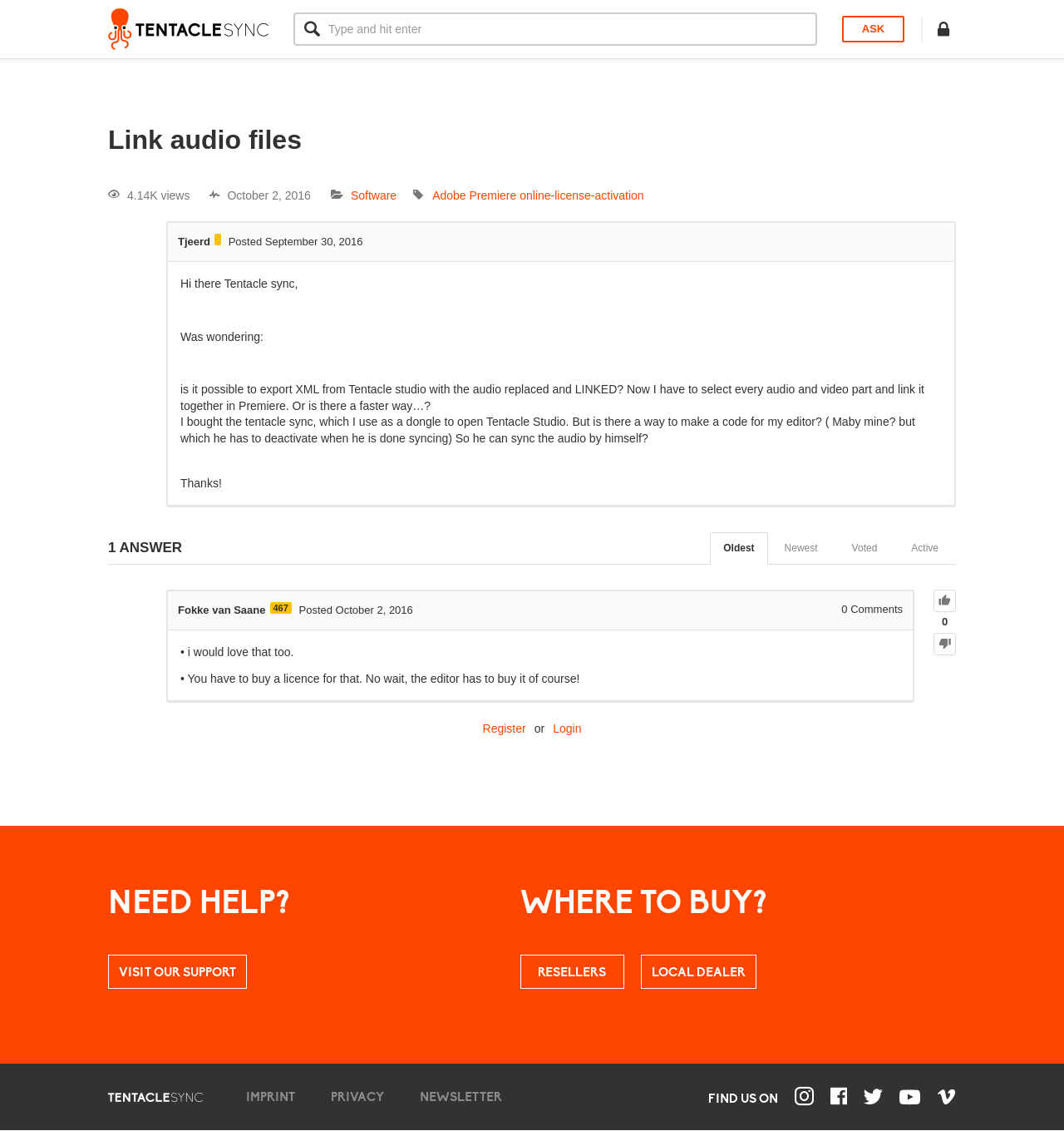Find the bounding box coordinates of the area that needs to be clicked in order to achieve the following instruction: "Click contact us". The coordinates should be specified as four float numbers between 0 and 1, i.e., [left, top, right, bottom].

None